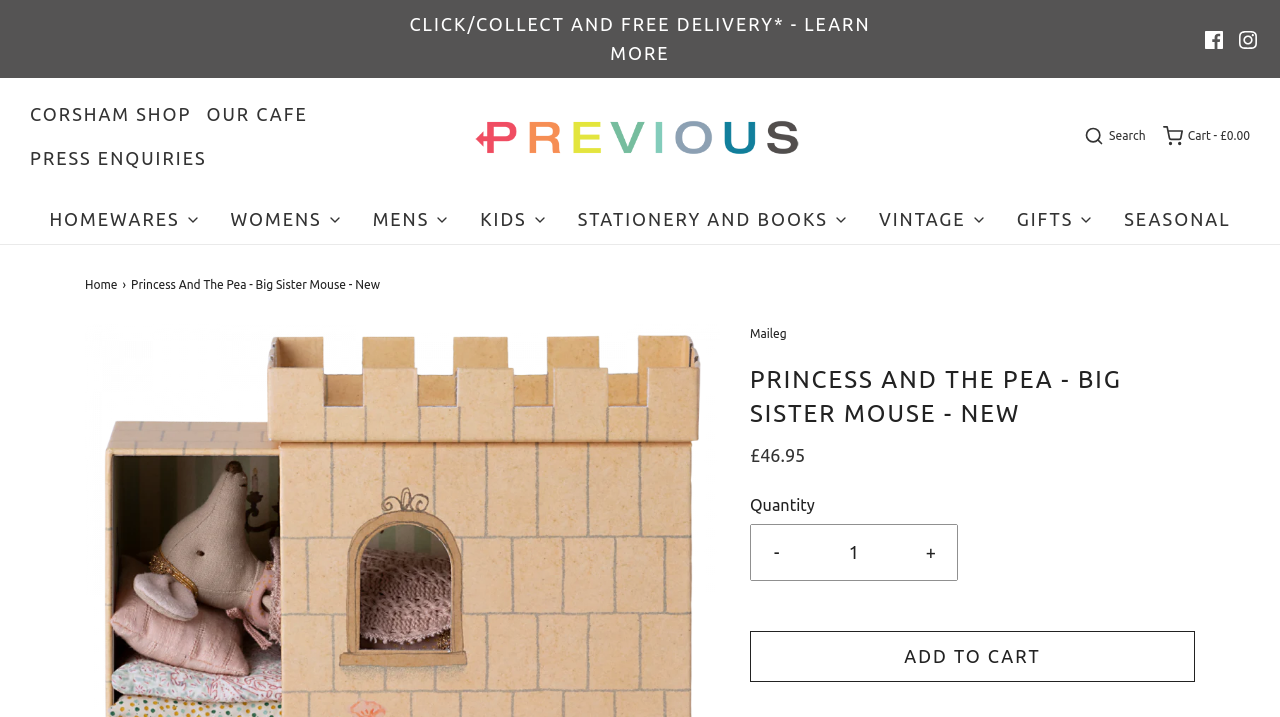Please specify the bounding box coordinates of the area that should be clicked to accomplish the following instruction: "Add to cart". The coordinates should consist of four float numbers between 0 and 1, i.e., [left, top, right, bottom].

[0.586, 0.88, 0.934, 0.951]